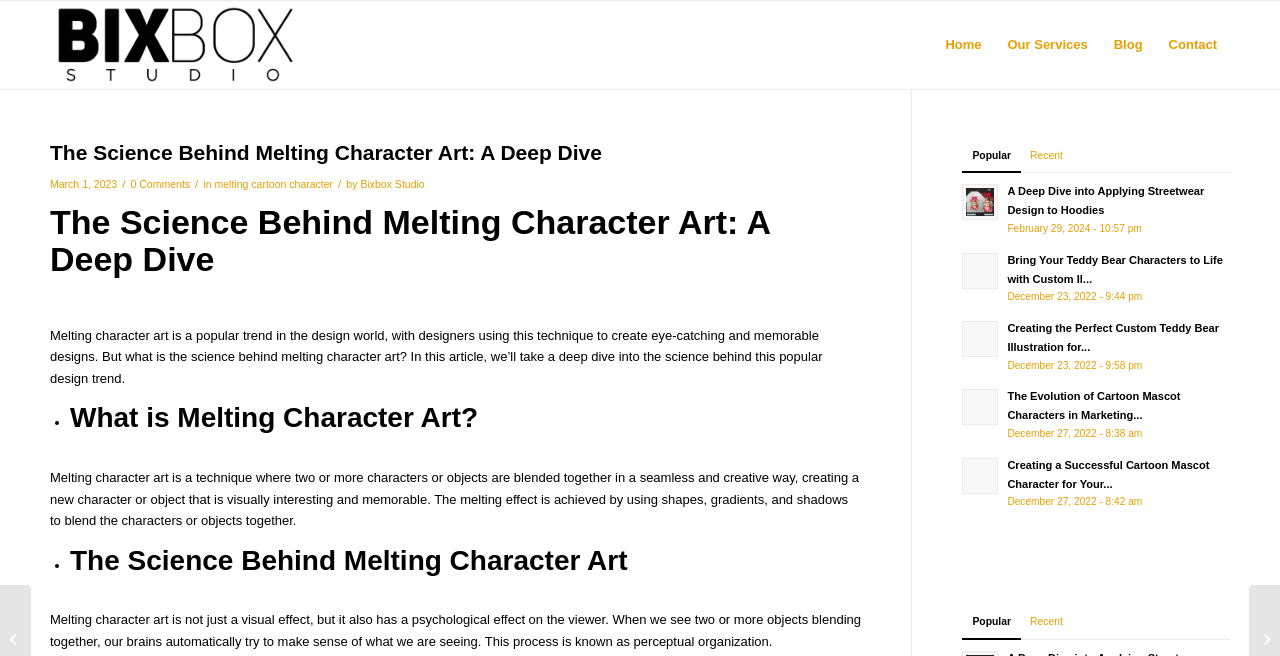Determine the webpage's heading and output its text content.

The Science Behind Melting Character Art: A Deep Dive